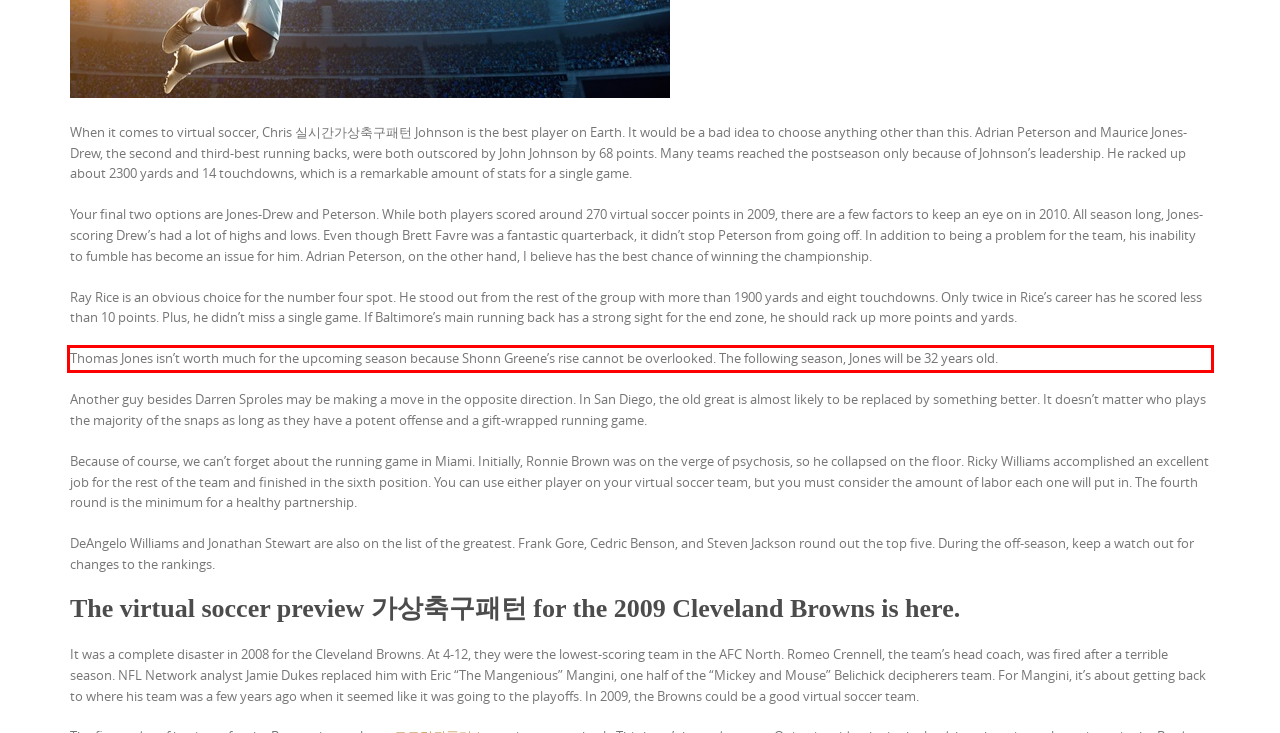With the provided screenshot of a webpage, locate the red bounding box and perform OCR to extract the text content inside it.

Thomas Jones isn’t worth much for the upcoming season because Shonn Greene’s rise cannot be overlooked. The following season, Jones will be 32 years old.